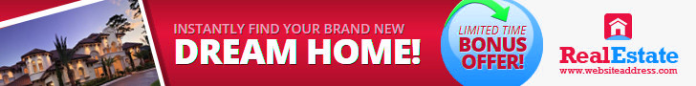Describe all the aspects of the image extensively.

This vibrant promotional banner invites viewers to discover their perfect home with an engaging offer. The text proclaims, "INSTANTLY FIND YOUR BRAND NEW DREAM HOME!" against a bold red backdrop, creating a sense of urgency with phrases like "LIMITED TIME BONUS OFFER!" The image showcases a beautiful house exterior, hinting at the appealing properties available. The banner is complemented by the logo of RealEstate, indicating a reliable source for real estate needs. The overall design effectively combines eye-catching visuals with persuasive messaging, targeting prospective home buyers looking for exciting real estate opportunities.